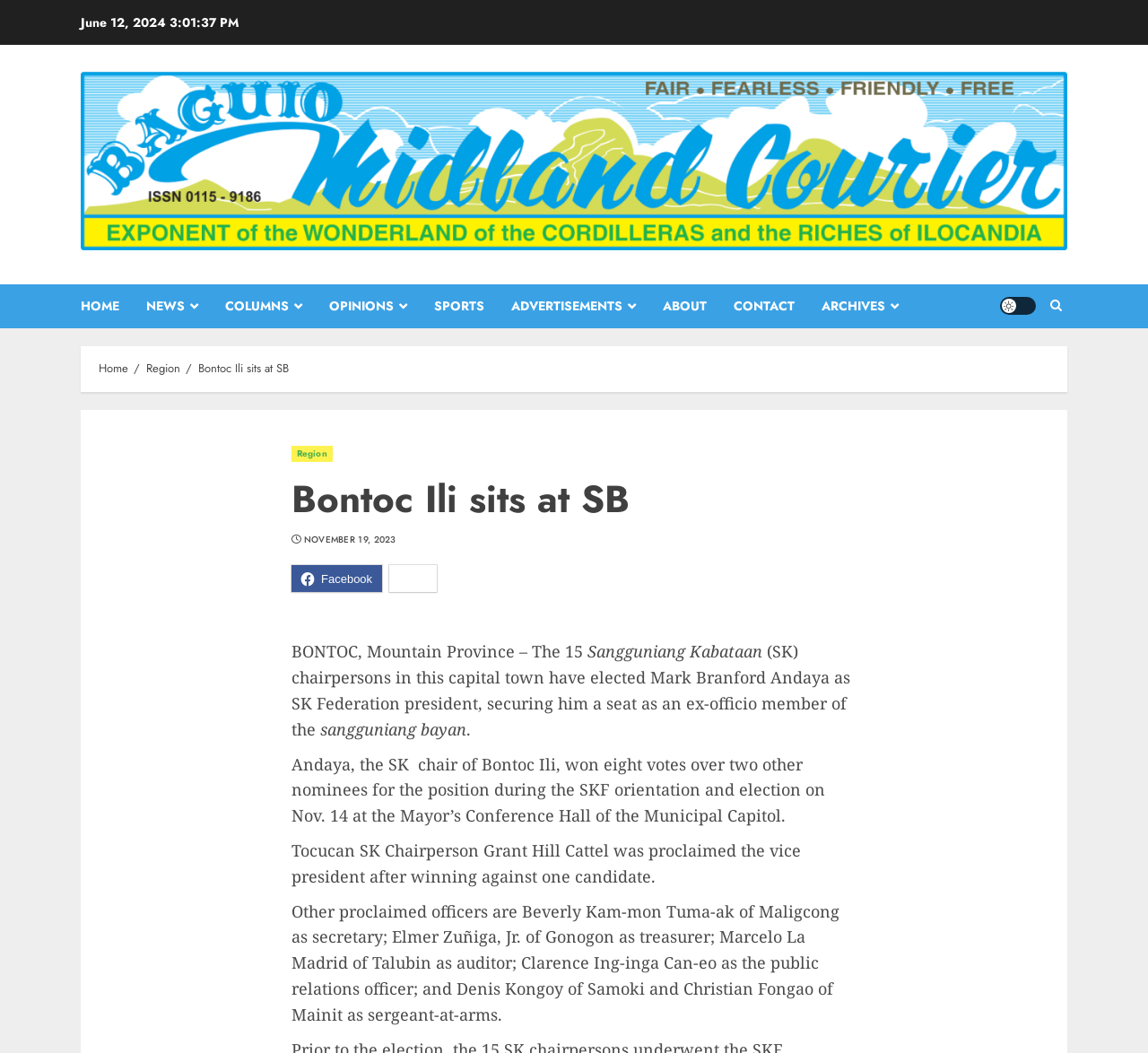Give a one-word or phrase response to the following question: What is the name of the hall where the SKF orientation and election took place?

Mayor’s Conference Hall